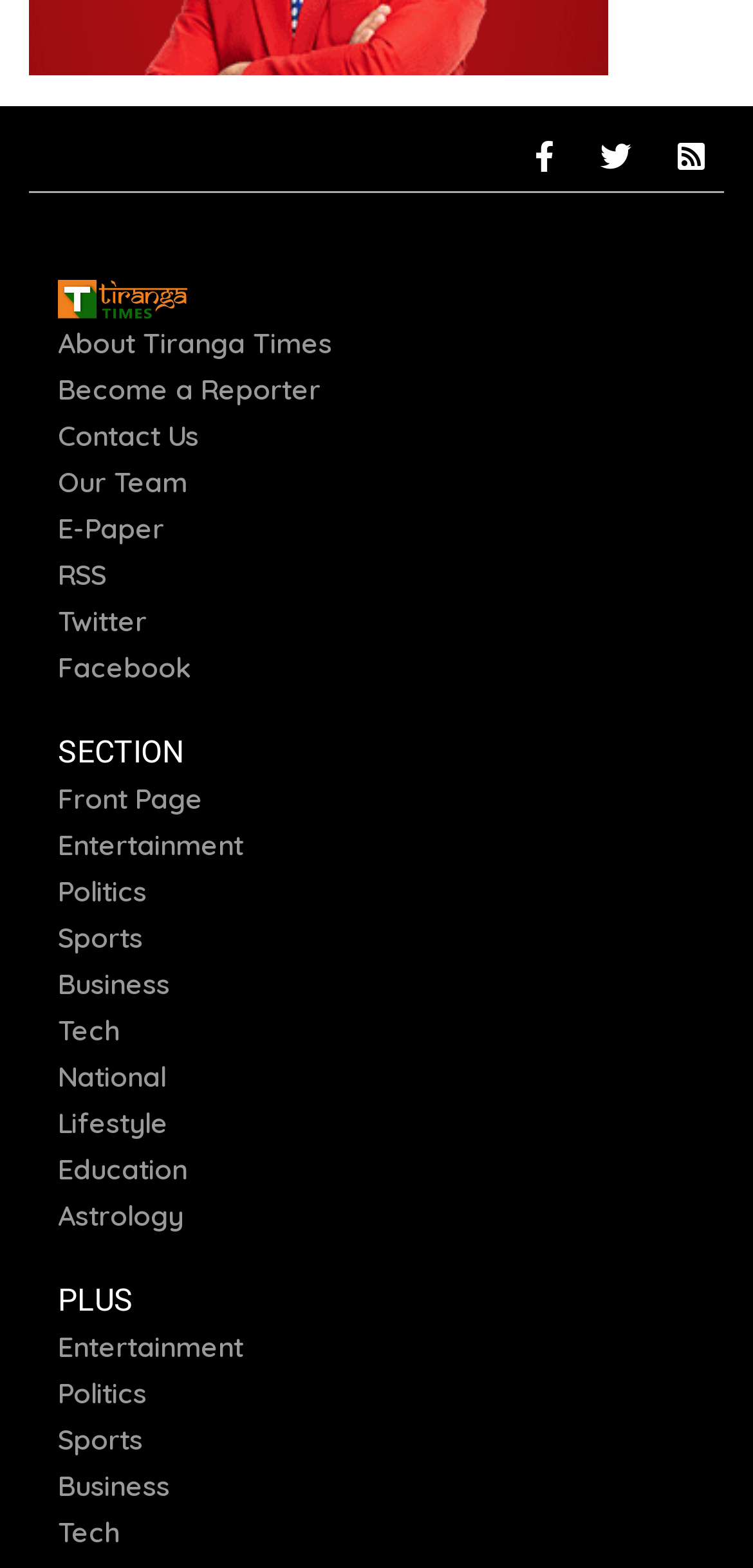Provide the bounding box coordinates of the section that needs to be clicked to accomplish the following instruction: "Check the Front Page."

[0.077, 0.498, 0.269, 0.52]